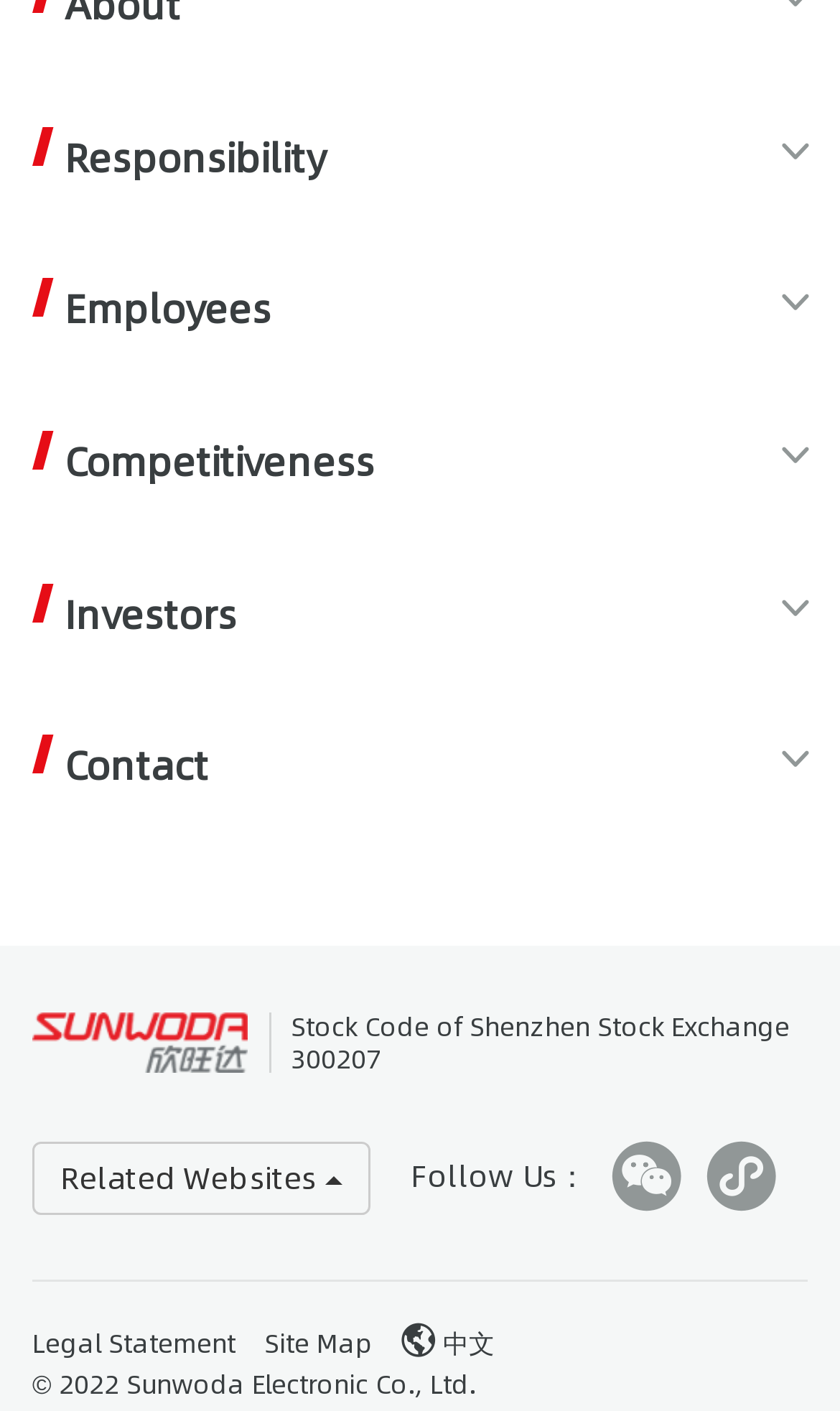Locate the bounding box of the UI element defined by this description: "Milestones". The coordinates should be given as four float numbers between 0 and 1, formatted as [left, top, right, bottom].

[0.038, 0.098, 1.0, 0.141]